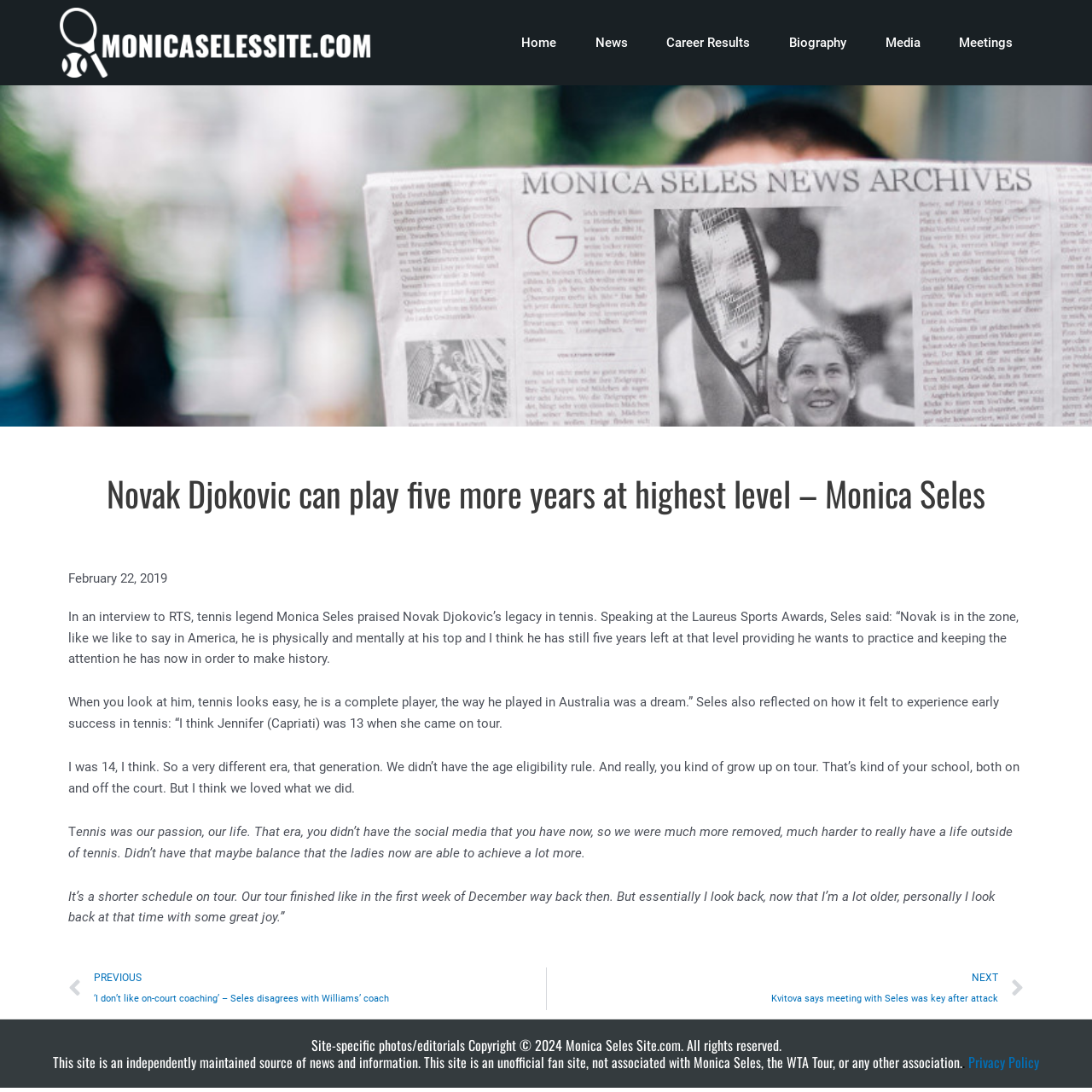Find and provide the bounding box coordinates for the UI element described here: "Career Results". The coordinates should be given as four float numbers between 0 and 1: [left, top, right, bottom].

[0.592, 0.0, 0.705, 0.078]